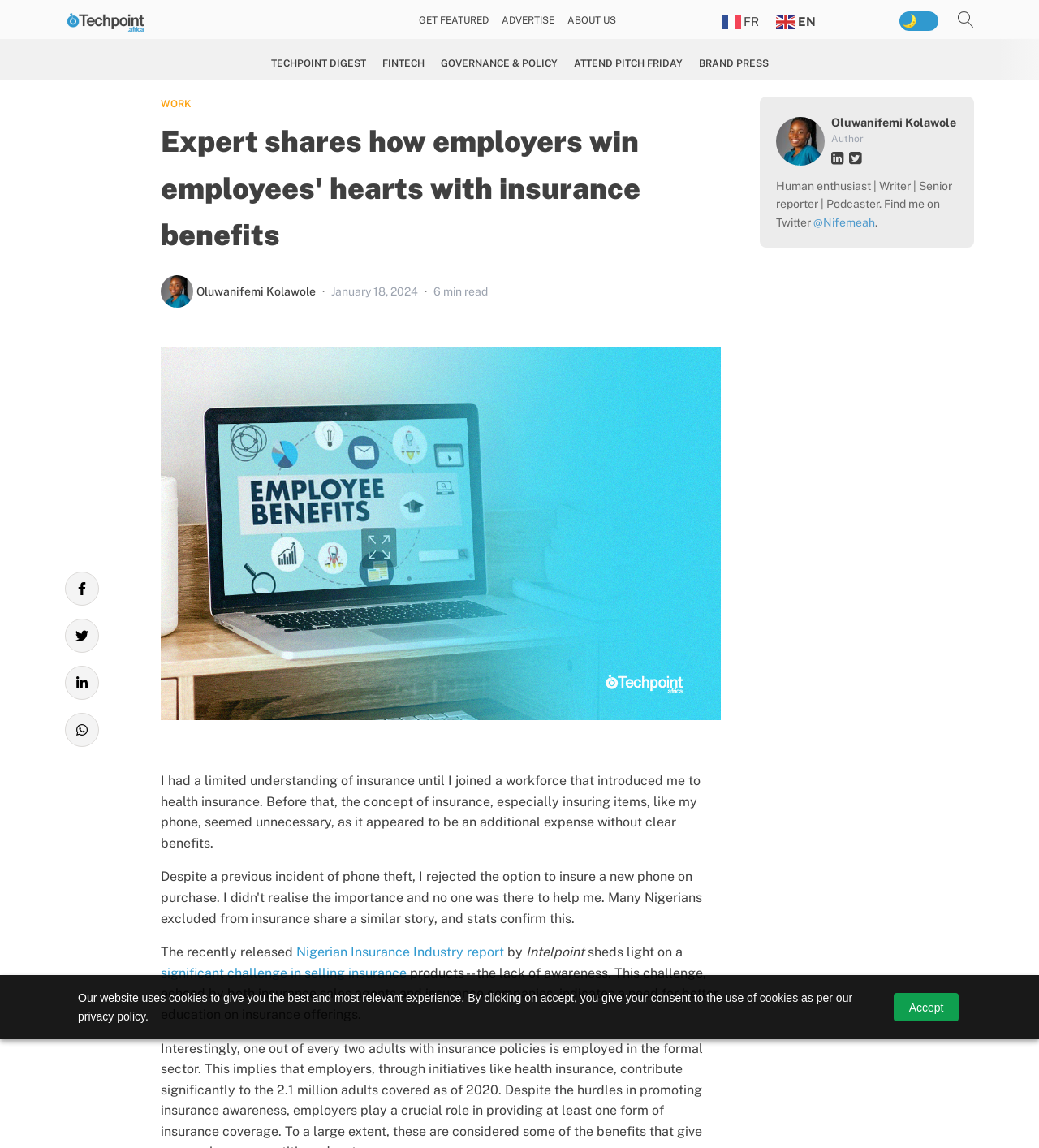Analyze the image and provide a detailed answer to the question: What is the topic of the article?

Based on the webpage content, the article is discussing the importance of insurance benefits for employees, and how employers can provide these benefits to win their employees' hearts.